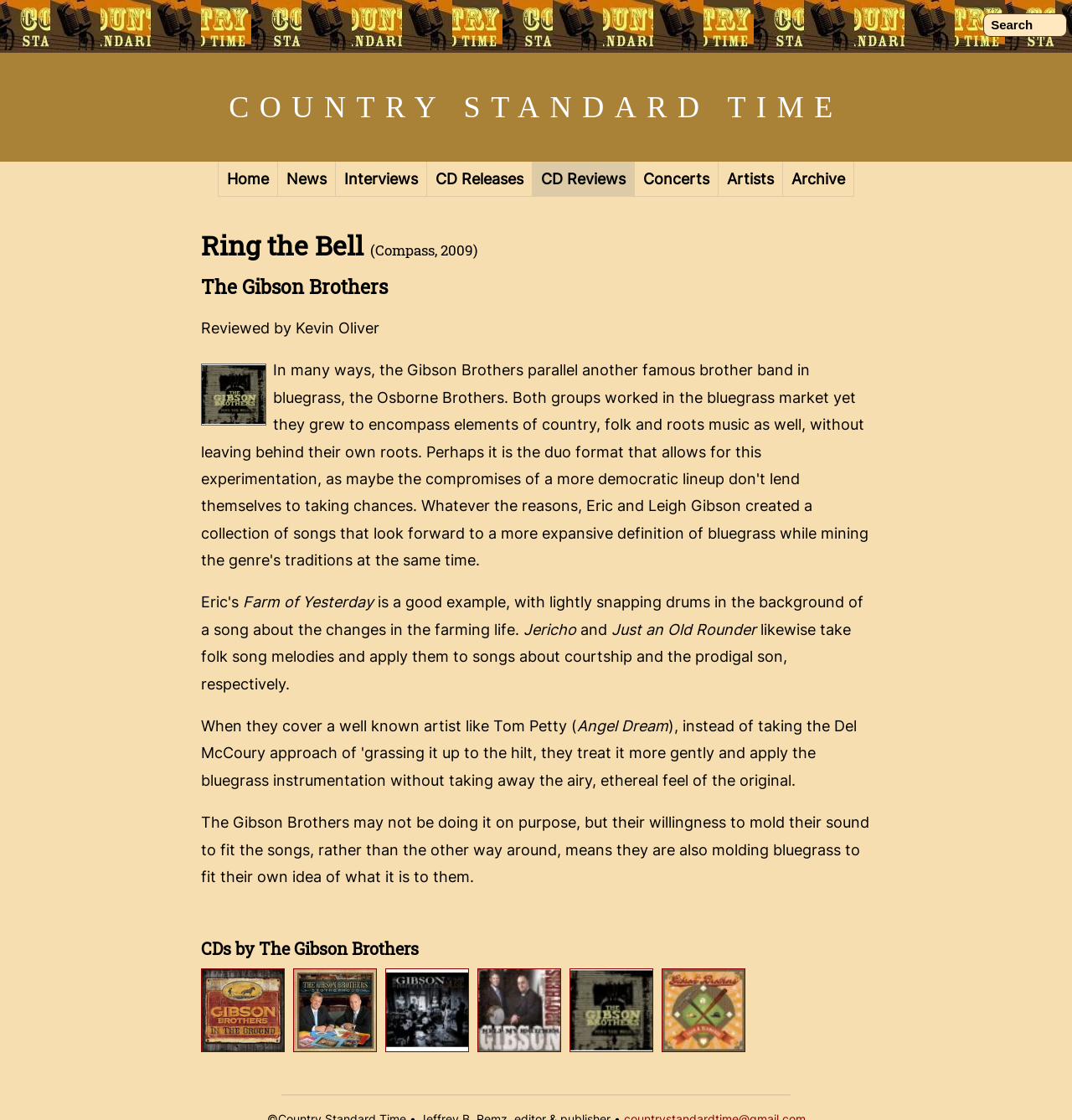Find the bounding box coordinates for the UI element whose description is: "COUNTRY STANDARD TIME". The coordinates should be four float numbers between 0 and 1, in the format [left, top, right, bottom].

[0.213, 0.081, 0.787, 0.111]